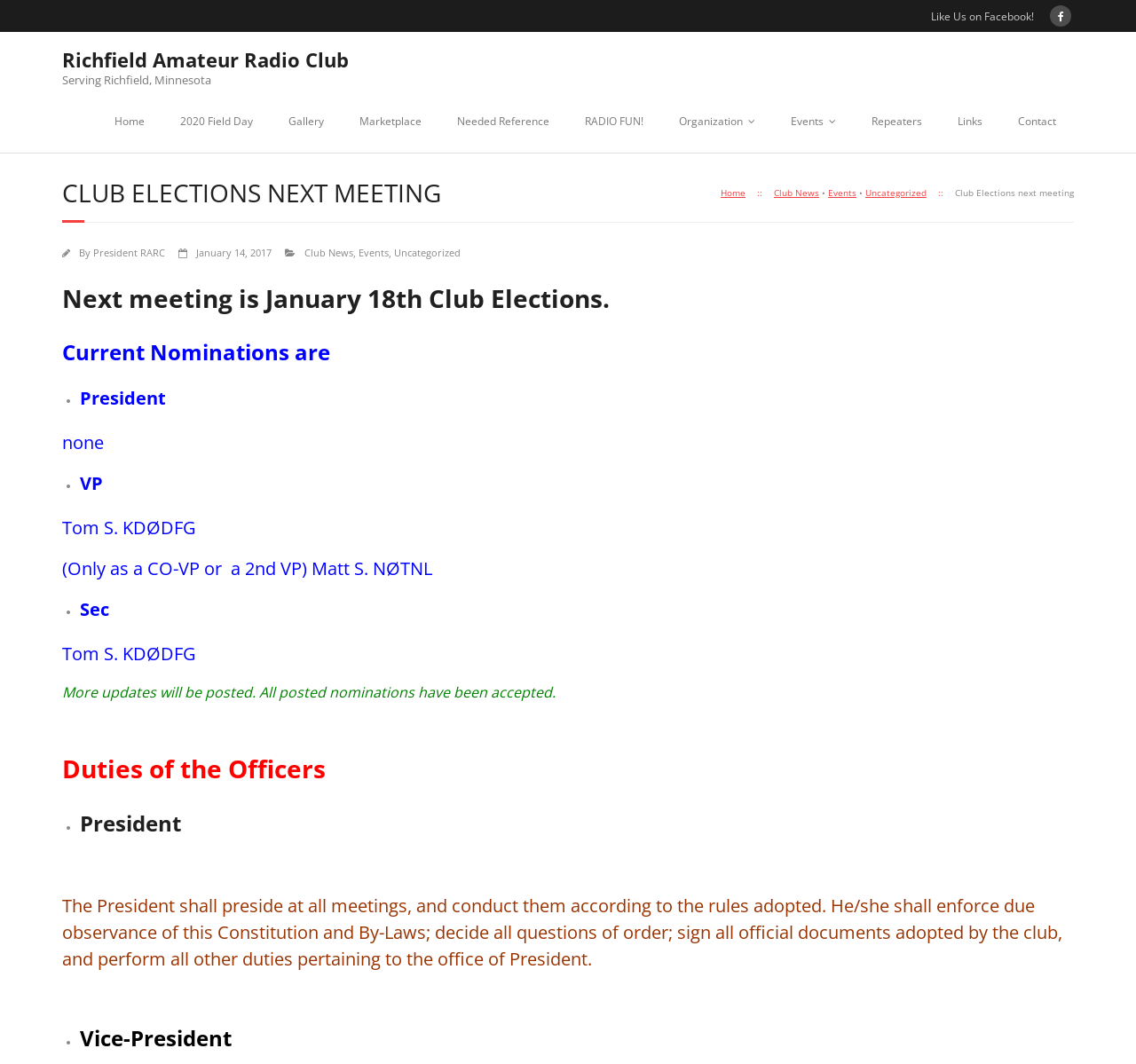Specify the bounding box coordinates of the region I need to click to perform the following instruction: "Click on the Facebook link". The coordinates must be four float numbers in the range of 0 to 1, i.e., [left, top, right, bottom].

[0.924, 0.005, 0.943, 0.025]